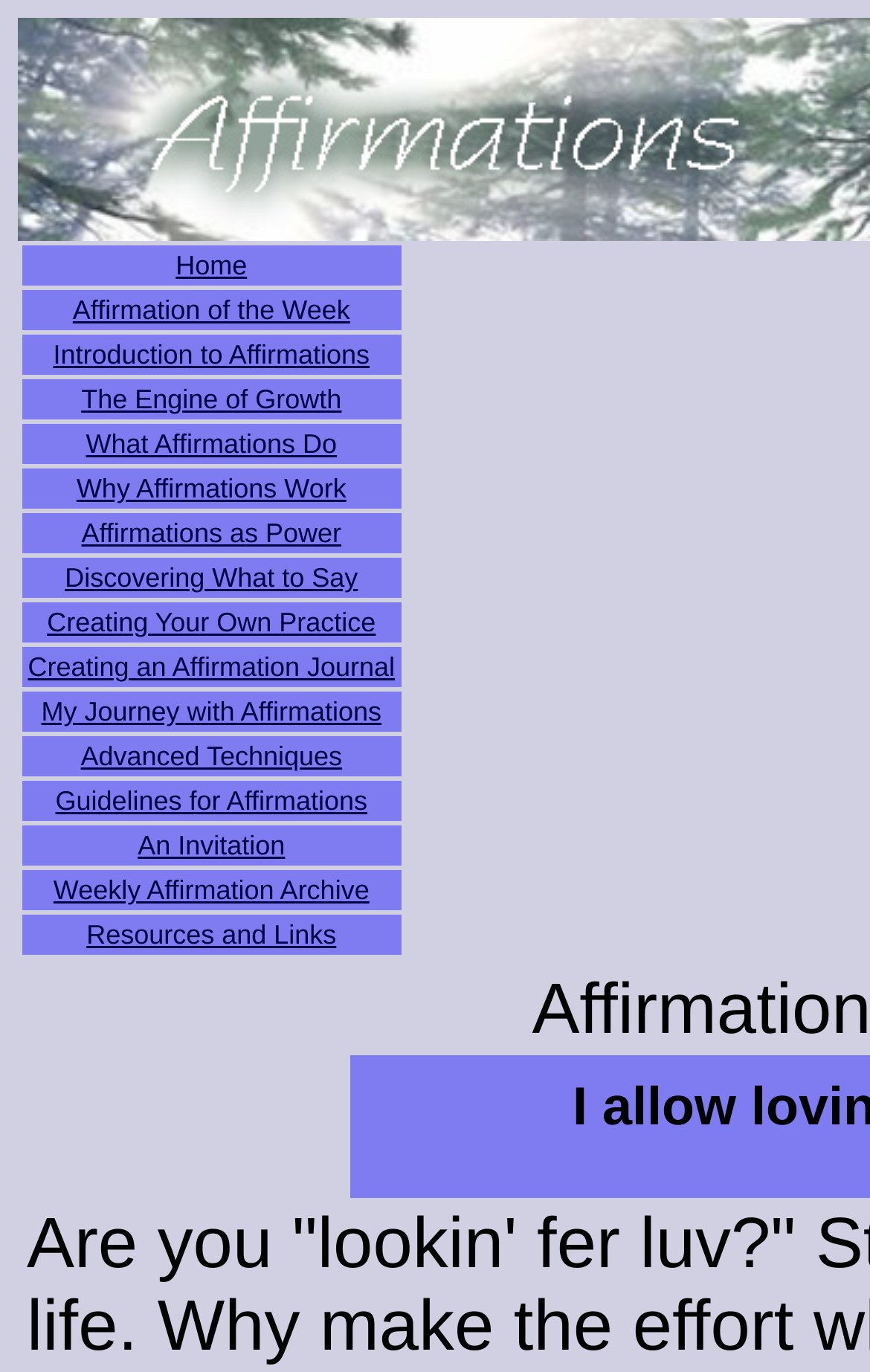Determine the bounding box coordinates for the region that must be clicked to execute the following instruction: "discover what affirmations do".

[0.099, 0.312, 0.387, 0.335]